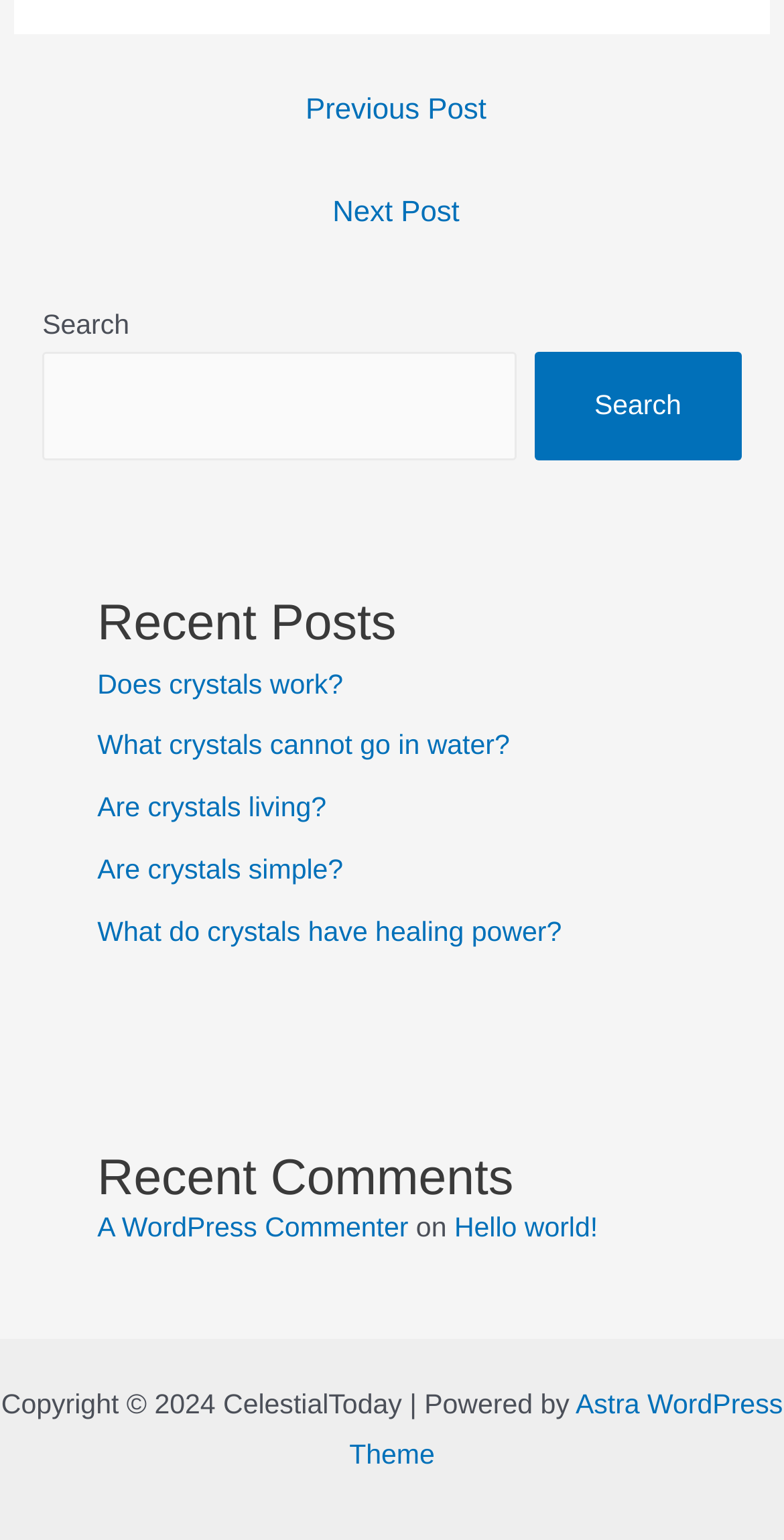Based on the element description, predict the bounding box coordinates (top-left x, top-left y, bottom-right x, bottom-right y) for the UI element in the screenshot: Are crystals simple?

[0.124, 0.555, 0.438, 0.574]